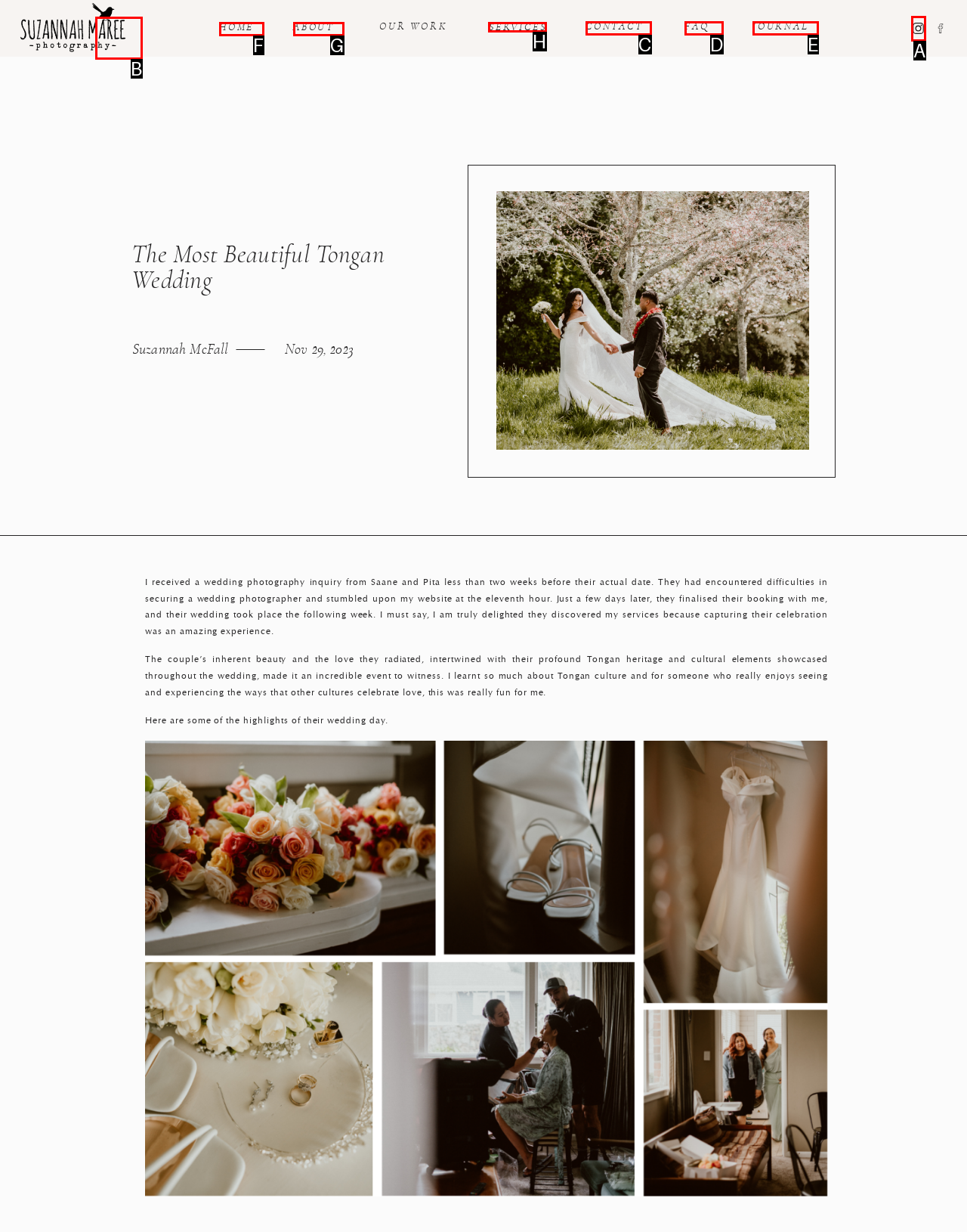Given the task: View SERVICES, point out the letter of the appropriate UI element from the marked options in the screenshot.

H